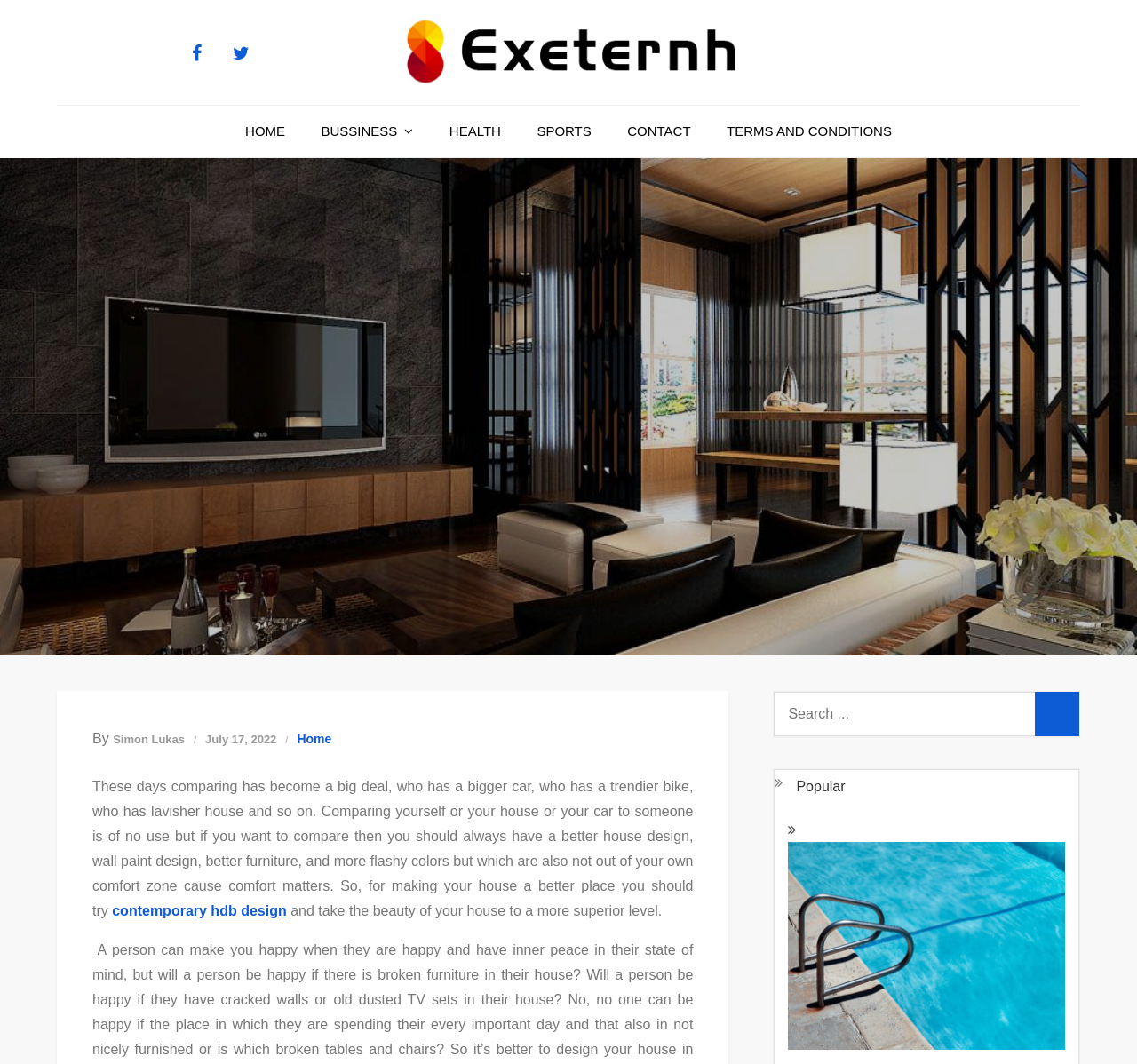Please identify the bounding box coordinates for the region that you need to click to follow this instruction: "Click on the HOME link".

[0.202, 0.099, 0.265, 0.148]